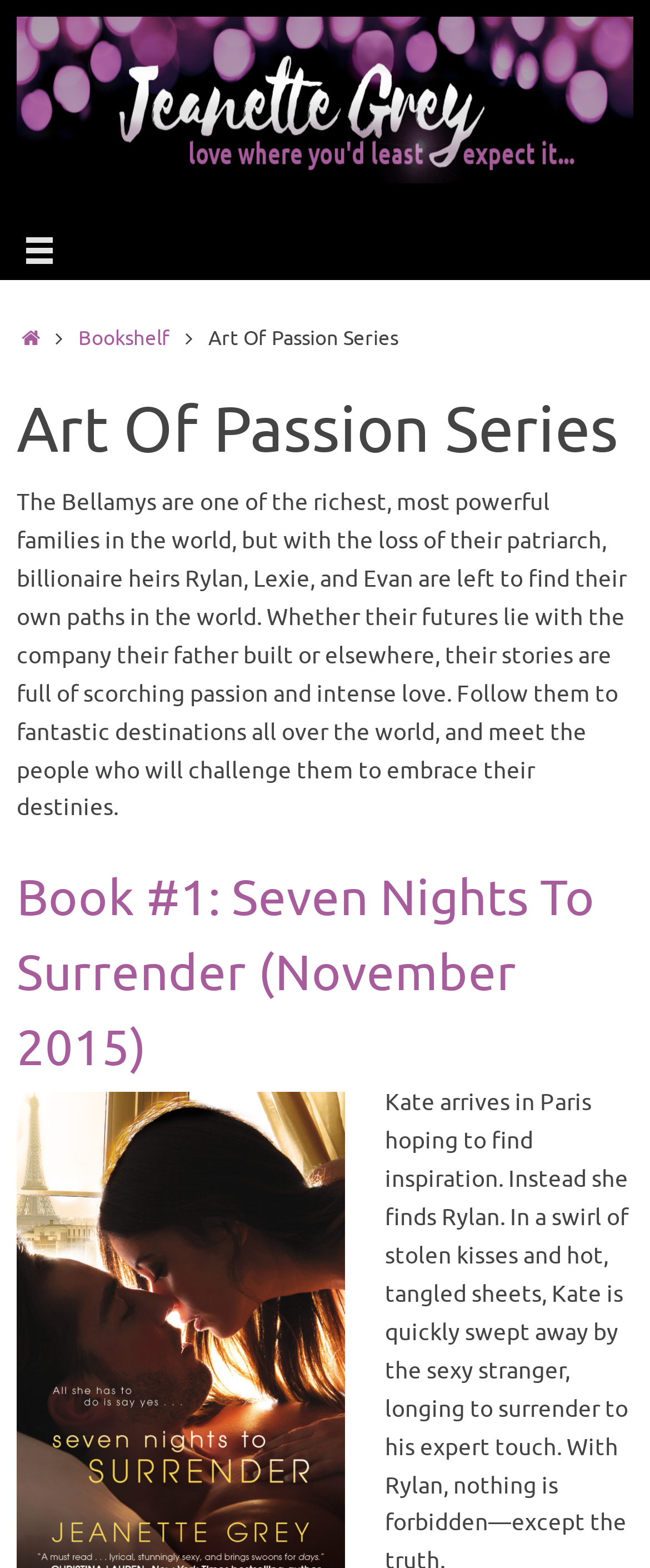Generate the text content of the main heading of the webpage.

Art Of Passion Series